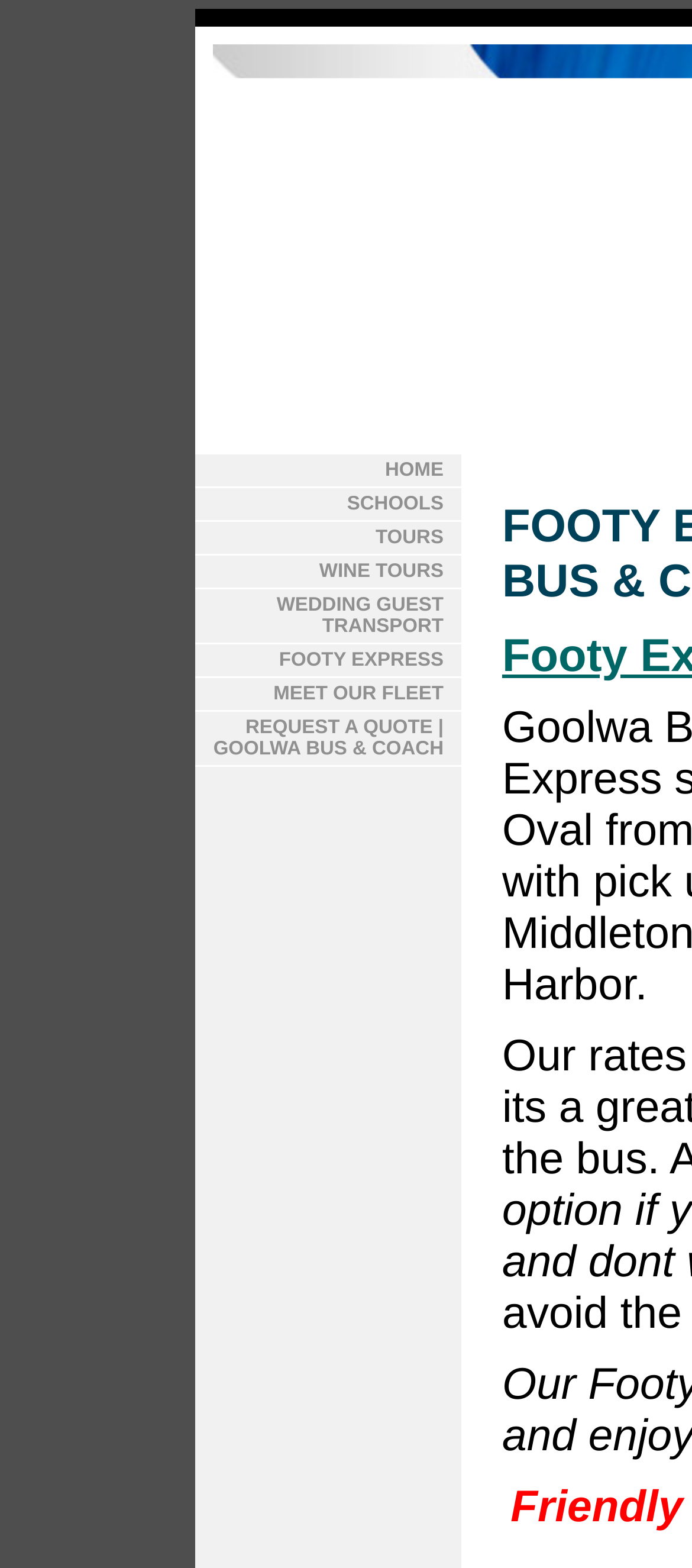What is the main heading of this webpage? Please extract and provide it.

Footy Coach Charter | Goolwa Bus & Coach